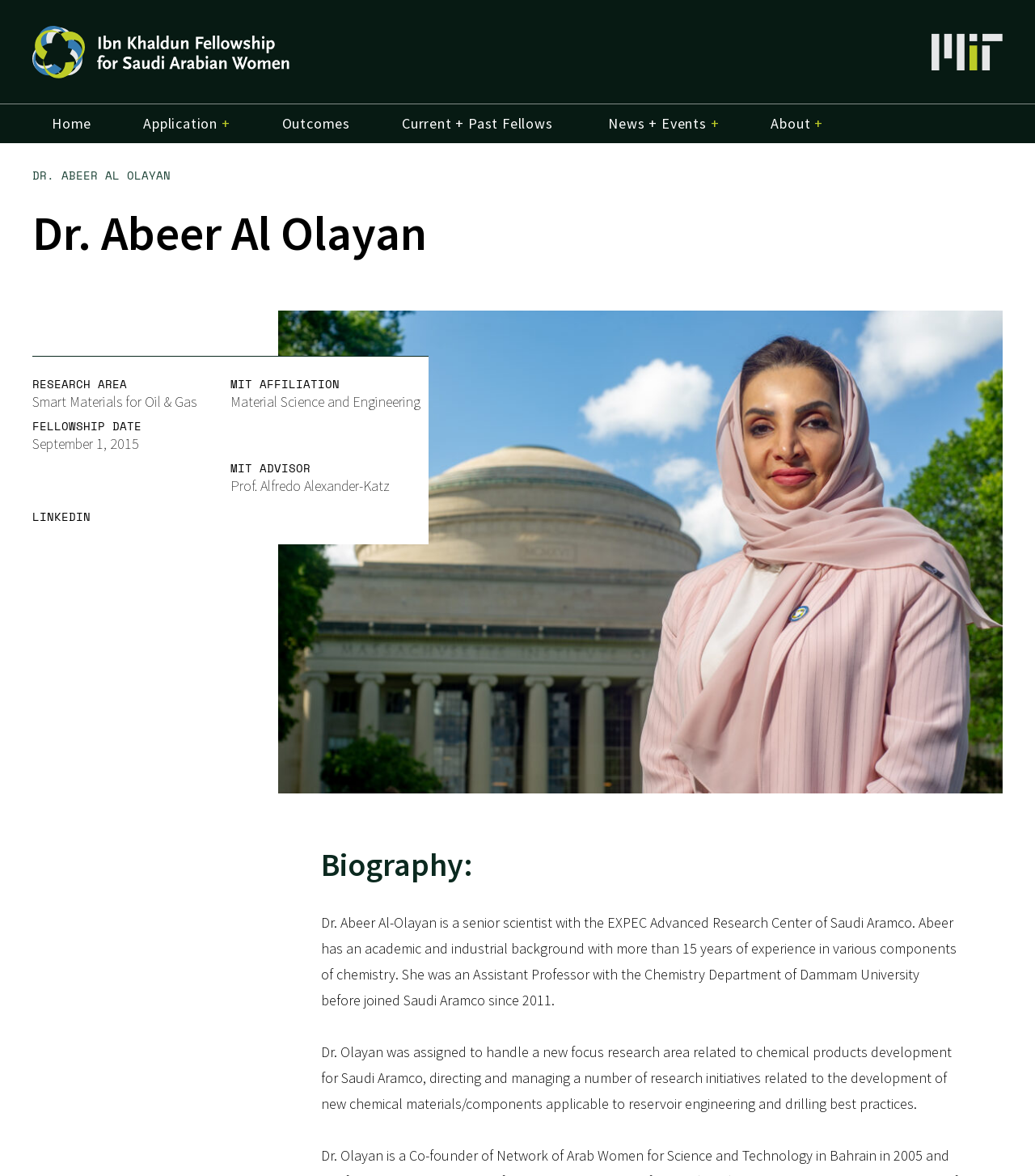When did Dr. Abeer Al-Olayan start her fellowship?
Use the image to answer the question with a single word or phrase.

September 1, 2015